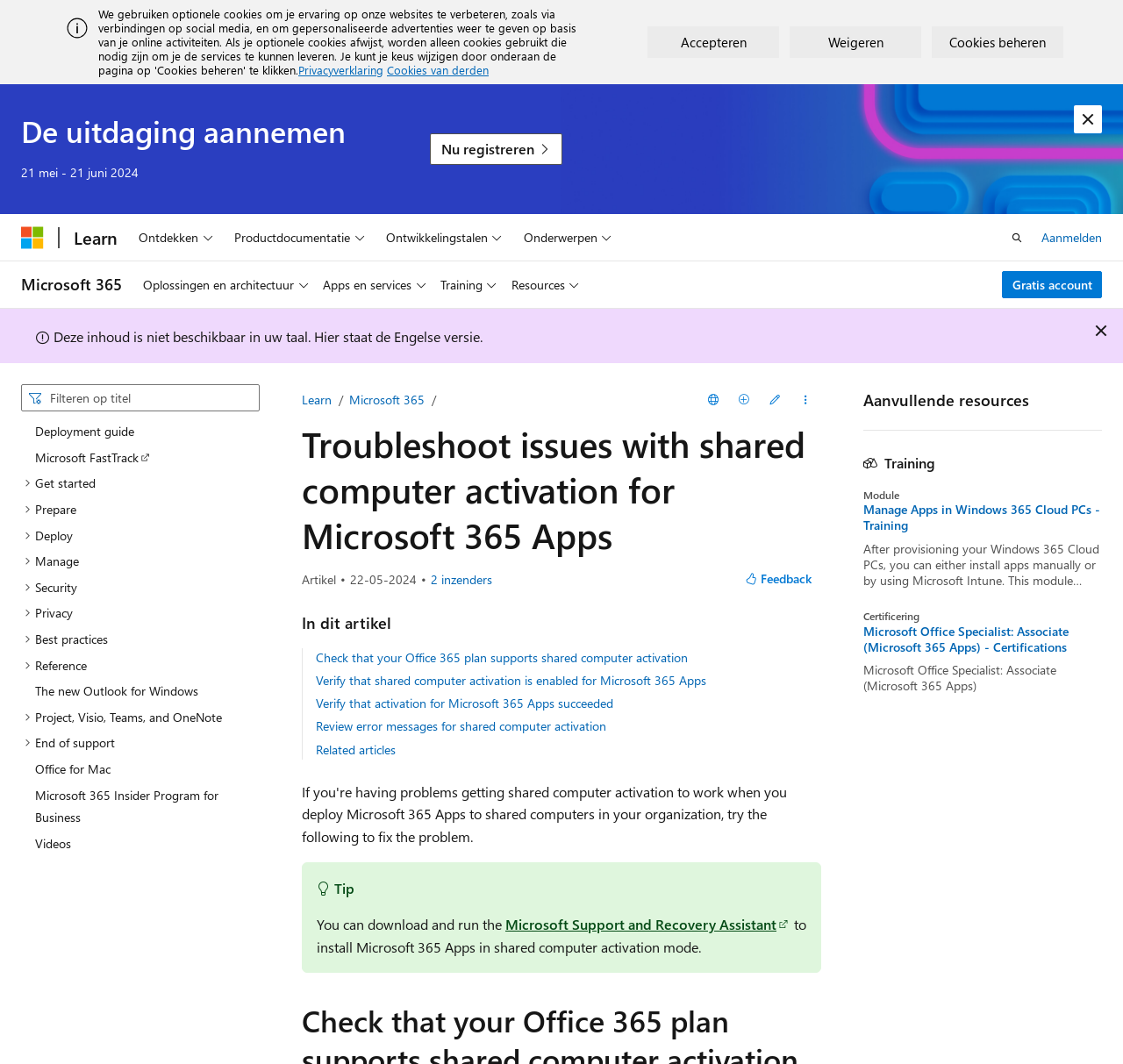Using details from the image, please answer the following question comprehensively:
What is the purpose of the 'Feedback' button?

The 'Feedback' button is likely intended for users to provide feedback about the webpage or the article. This could include suggestions, comments, or ratings, and is a way for users to engage with the content and provide input to the creators.